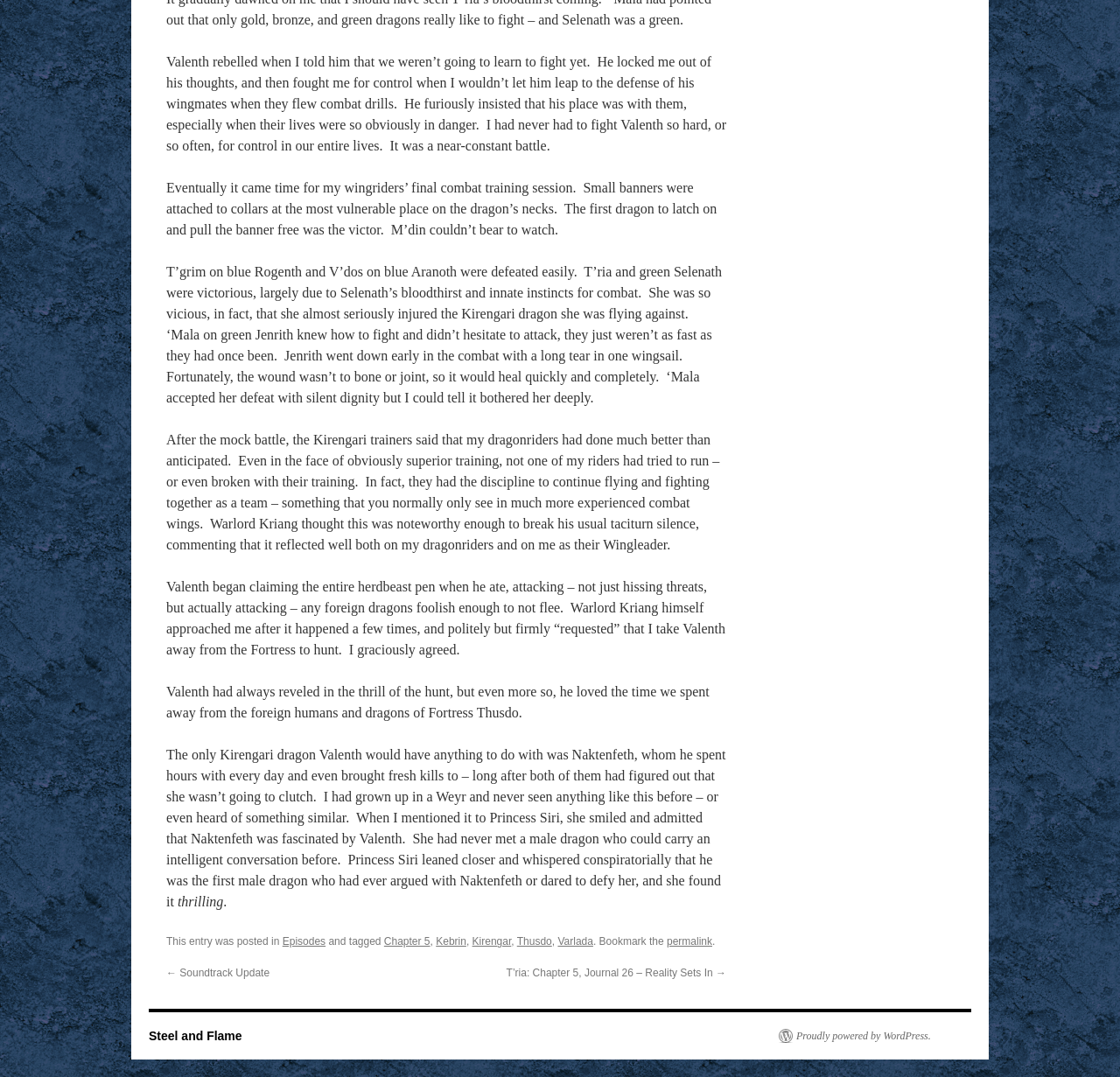What is the Wingleader's opinion of the dragonriders' performance?
Using the information presented in the image, please offer a detailed response to the question.

The text states that the Kirengari trainers comment that the Wingleader's dragonriders did much better than anticipated in the mock battle, showing discipline and teamwork, which reflects well on both the dragonriders and the Wingleader.